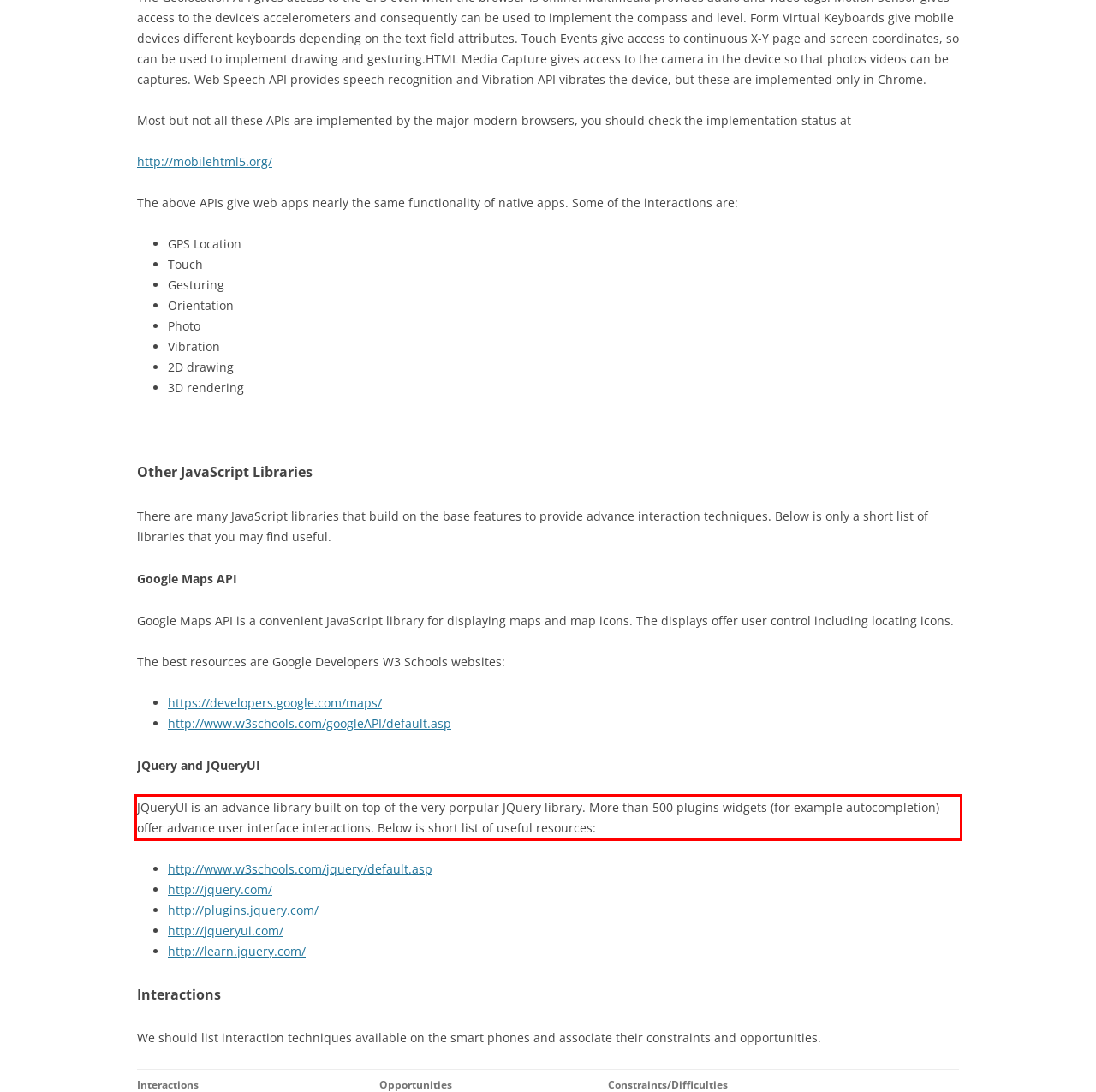Your task is to recognize and extract the text content from the UI element enclosed in the red bounding box on the webpage screenshot.

JQueryUI is an advance library built on top of the very porpular JQuery library. More than 500 plugins widgets (for example autocompletion) offer advance user interface interactions. Below is short list of useful resources: